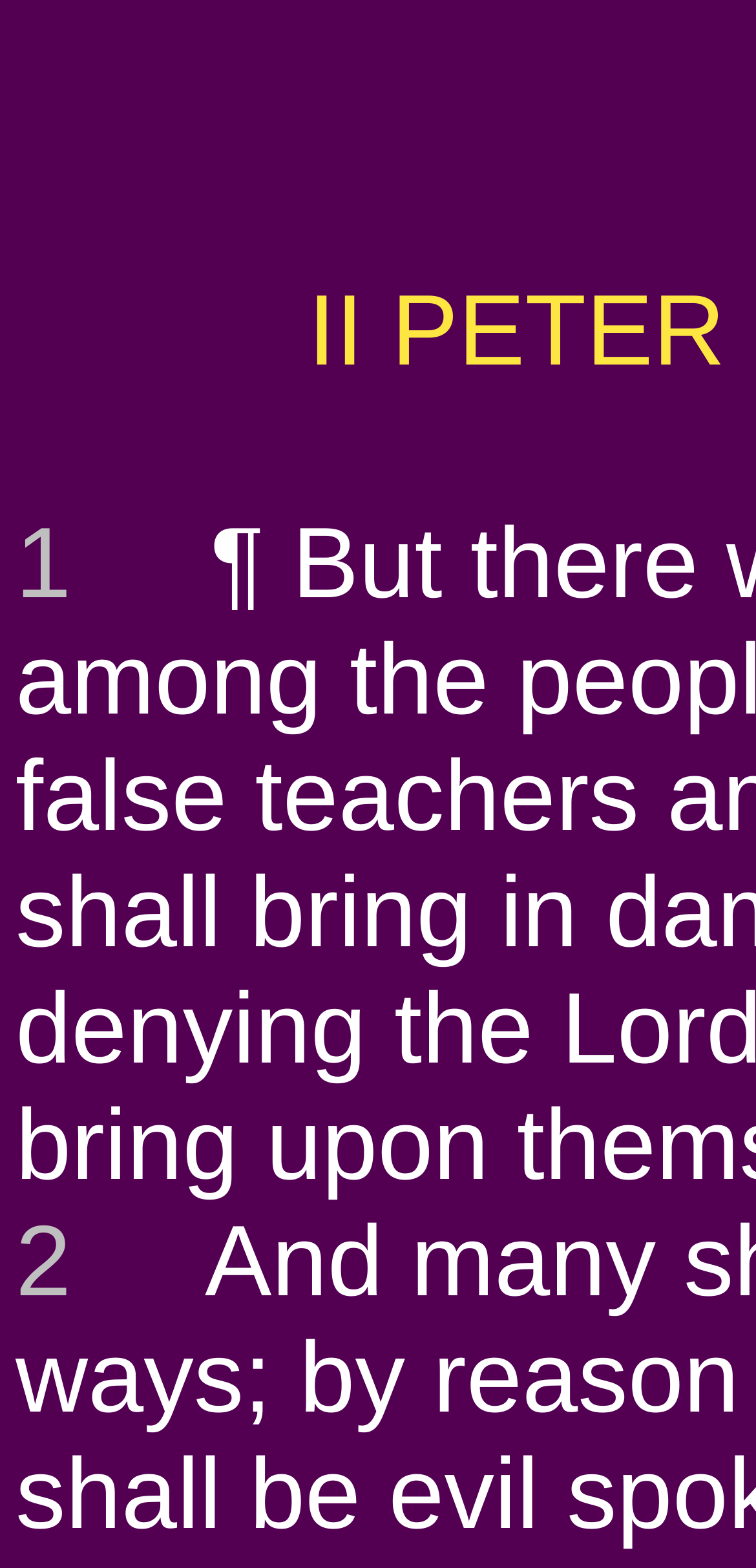Please determine the bounding box coordinates for the UI element described as: "1".

[0.021, 0.323, 0.094, 0.394]